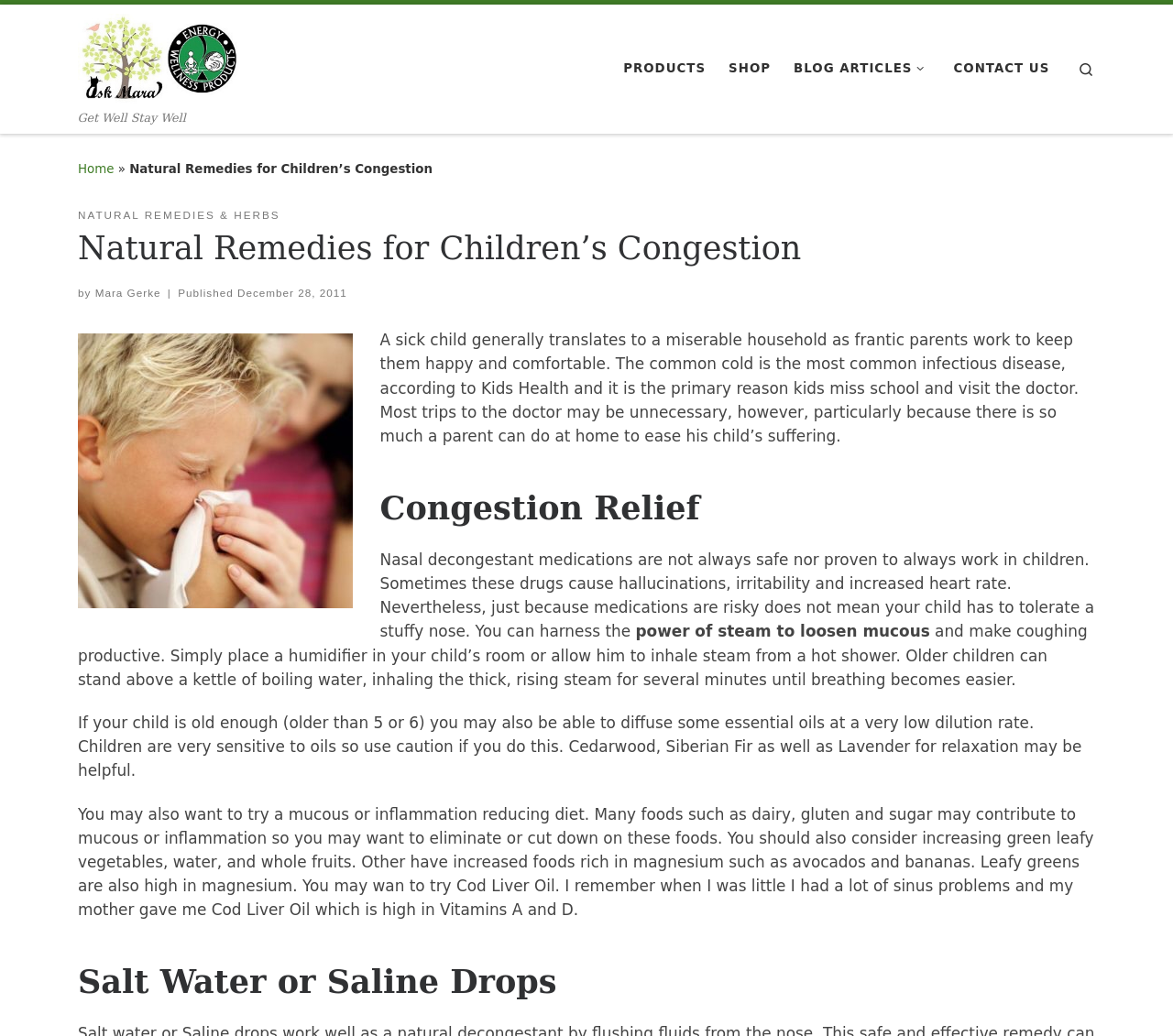Find the bounding box coordinates for the HTML element described in this sentence: "Blog Articles". Provide the coordinates as four float numbers between 0 and 1, in the format [left, top, right, bottom].

[0.672, 0.049, 0.798, 0.085]